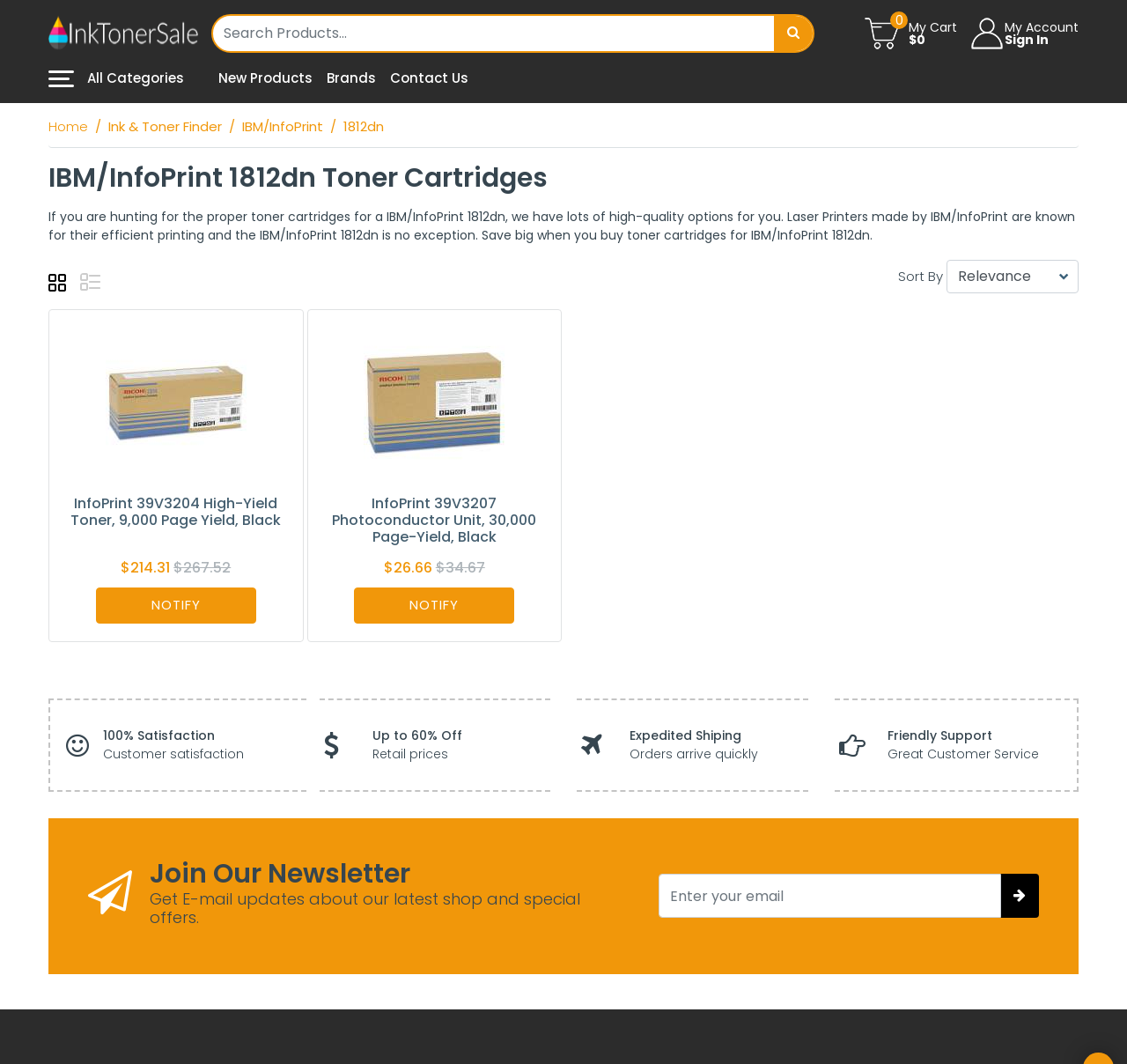What is the benefit of shopping on this website?
Analyze the image and provide a thorough answer to the question.

I found the answer by looking at the promotional text at the bottom of the page, which lists several benefits of shopping on this website, including 'Up to 60% Off'.